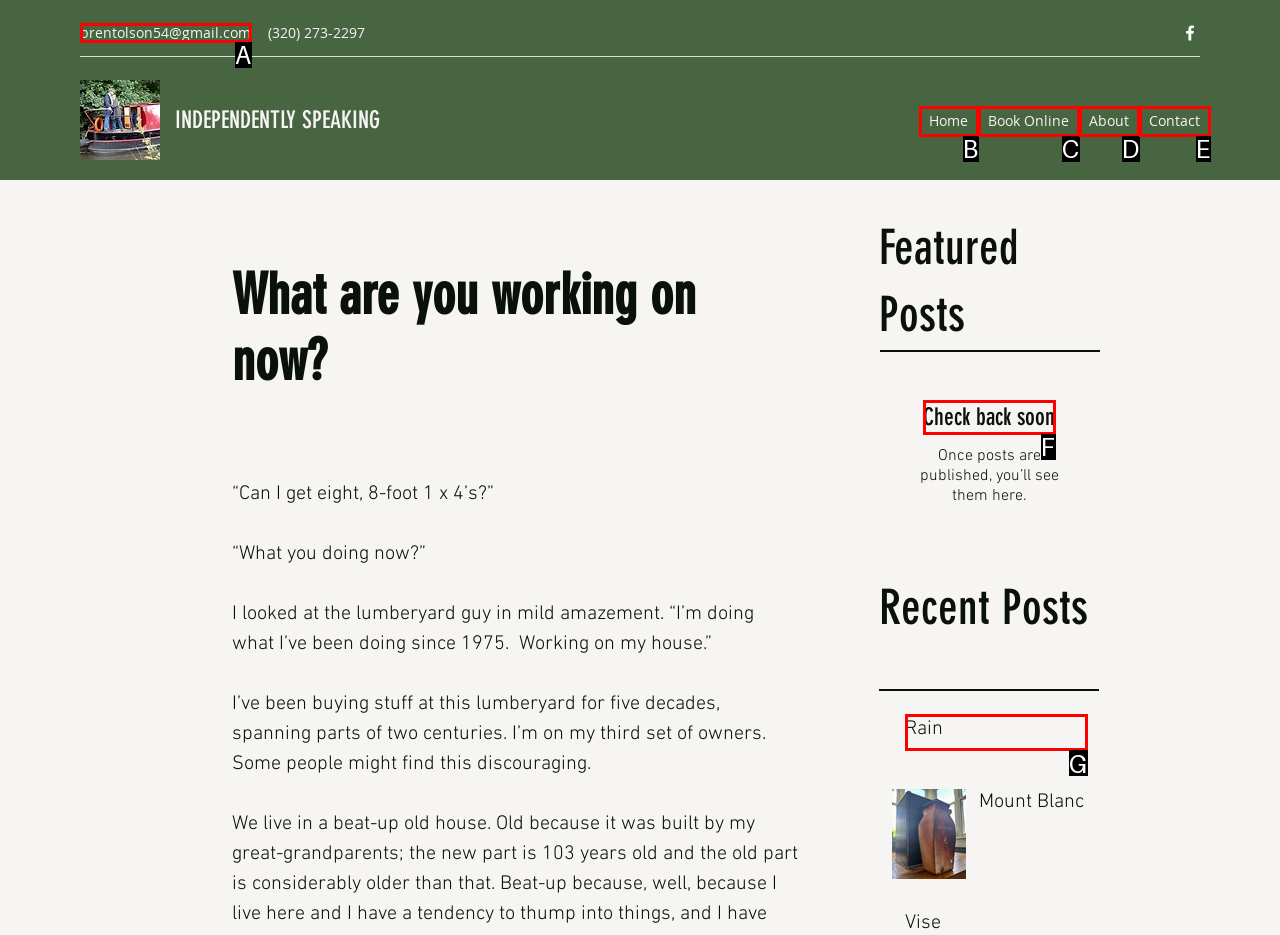Given the description: Rain, choose the HTML element that matches it. Indicate your answer with the letter of the option.

G